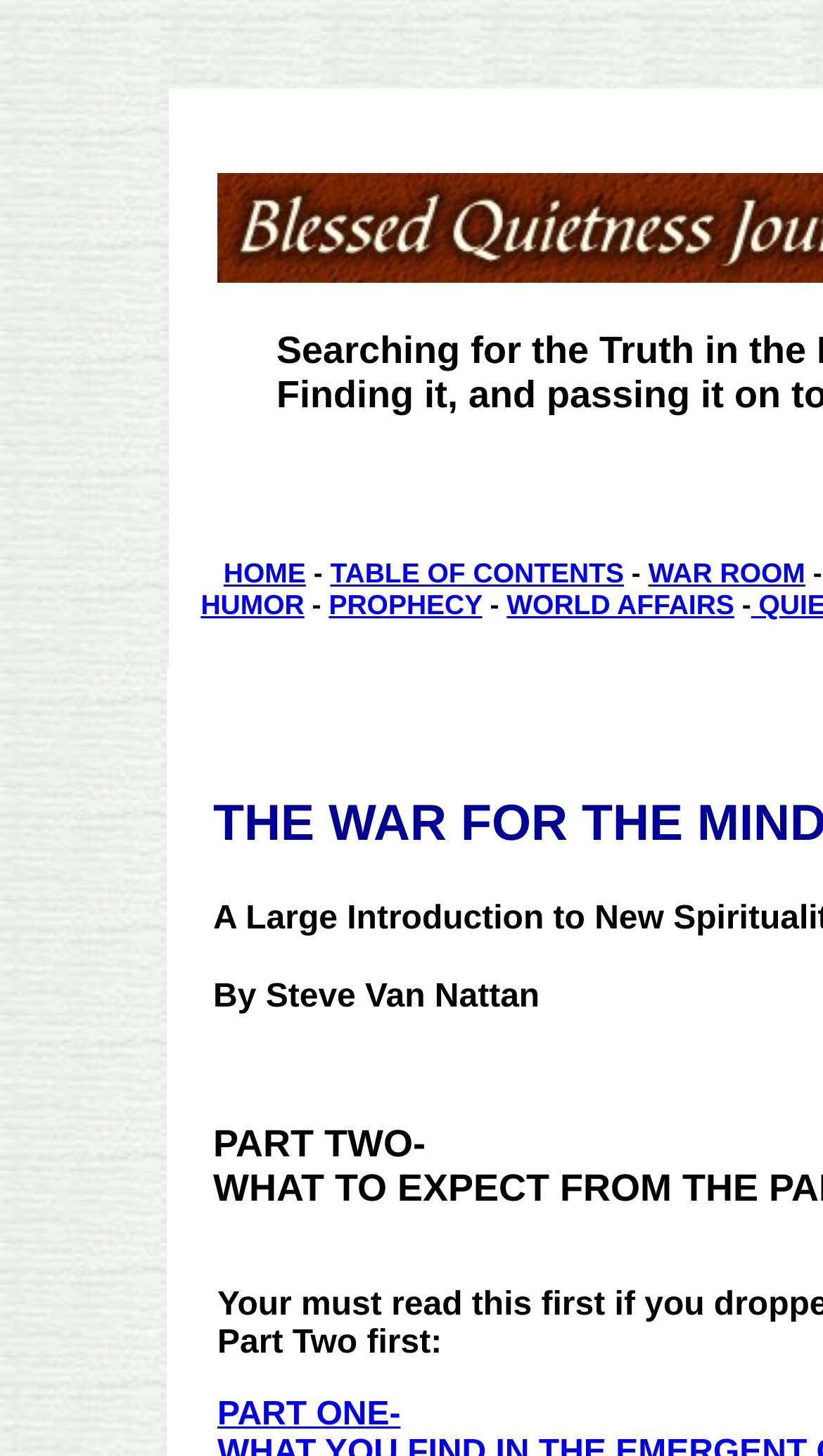Produce a meticulous description of the webpage.

The webpage is titled "War for the Mind- New Spirituality- Part Two". At the top, there is a navigation menu with five links: "HOME" on the left, followed by "TABLE OF CONTENTS", "WAR ROOM" on the right, and two links in the middle, "HUMOR" and "PROPHECY", separated by a dash. Below the navigation menu, there is another link, "WORLD AFFAIRS", also separated by a dash.

Below the navigation menu, the author's name, "By Steve Van Nattan", is displayed. Underneath the author's name, there is a subtitle, "PART TWO-", indicating that this is the second part of a series.